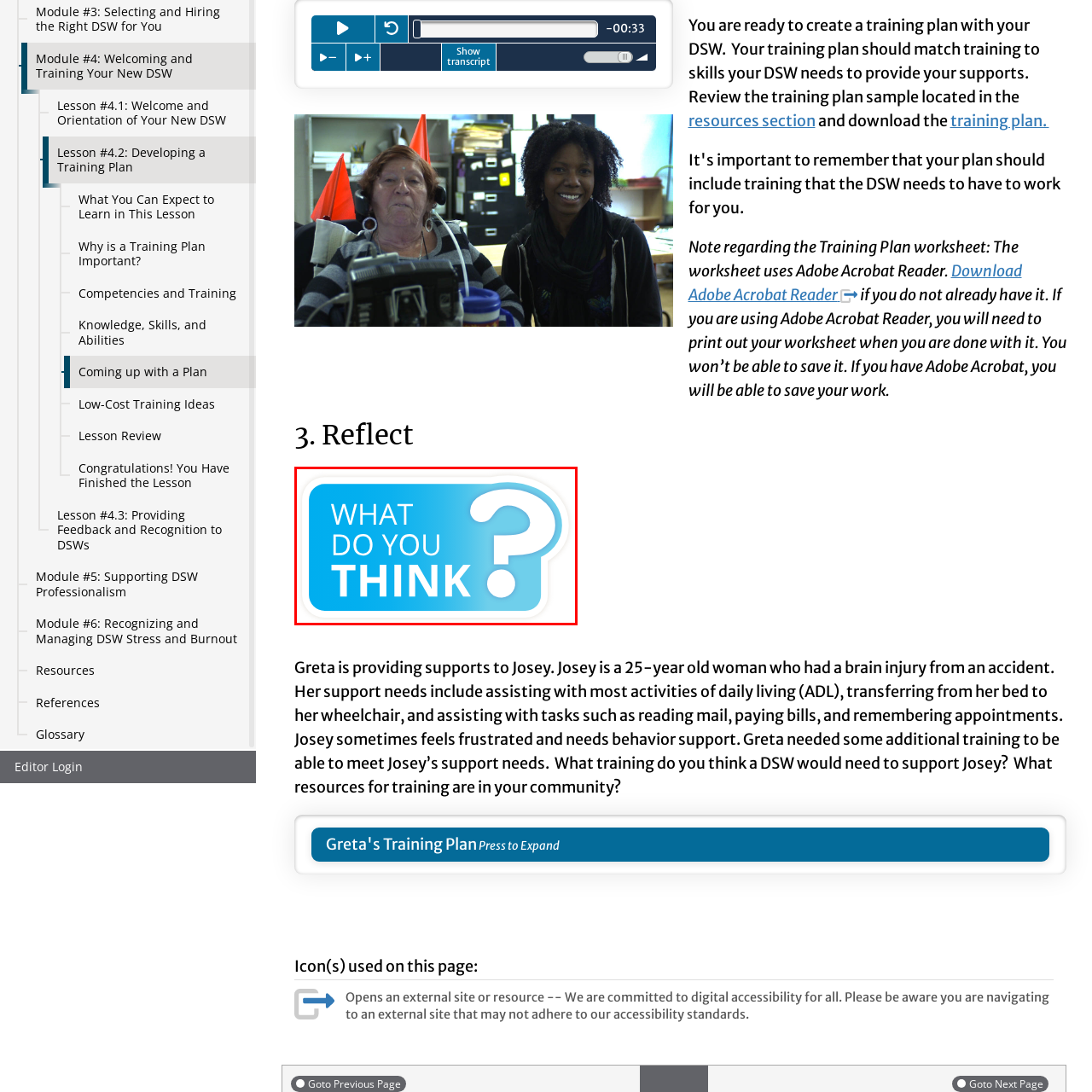Analyze the image highlighted by the red bounding box and give a one-word or phrase answer to the query: Who might be encouraged to consider their perspectives?

Direct service workers or educators